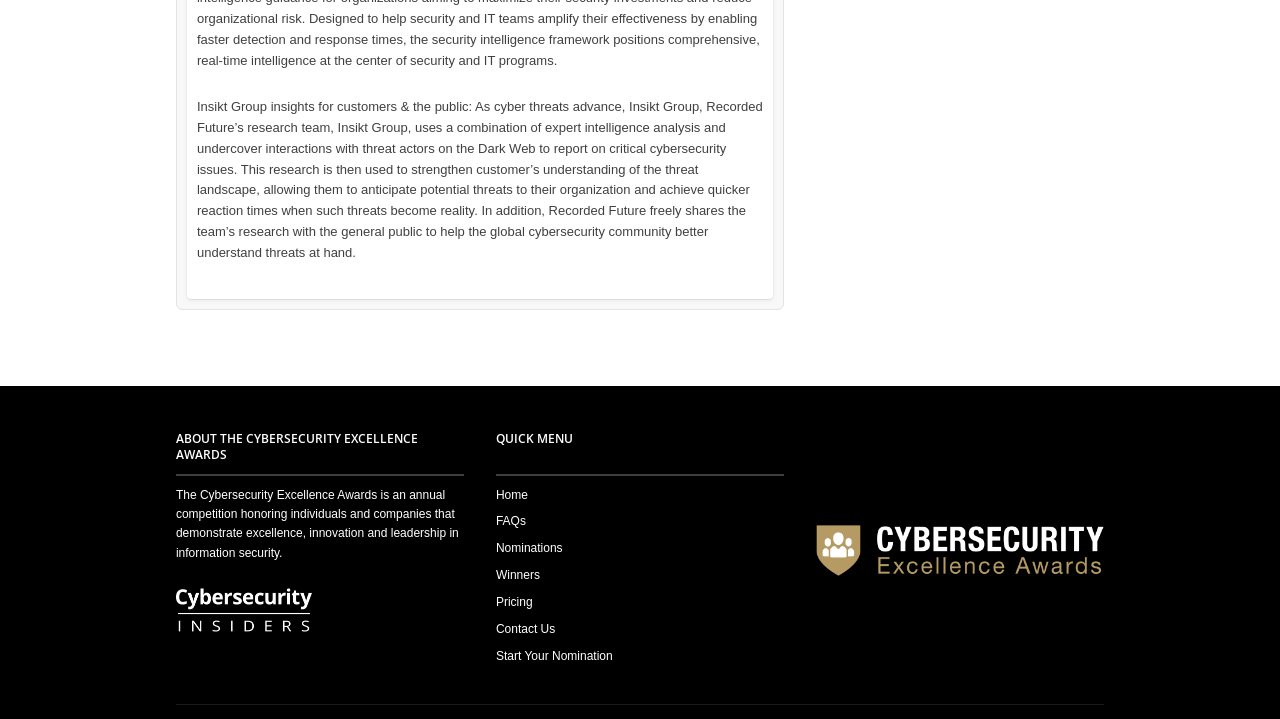What is the name of the research team?
Refer to the image and give a detailed answer to the question.

The research team is mentioned in the static text at the top of the page, which describes the team's work in reporting on critical cybersecurity issues.